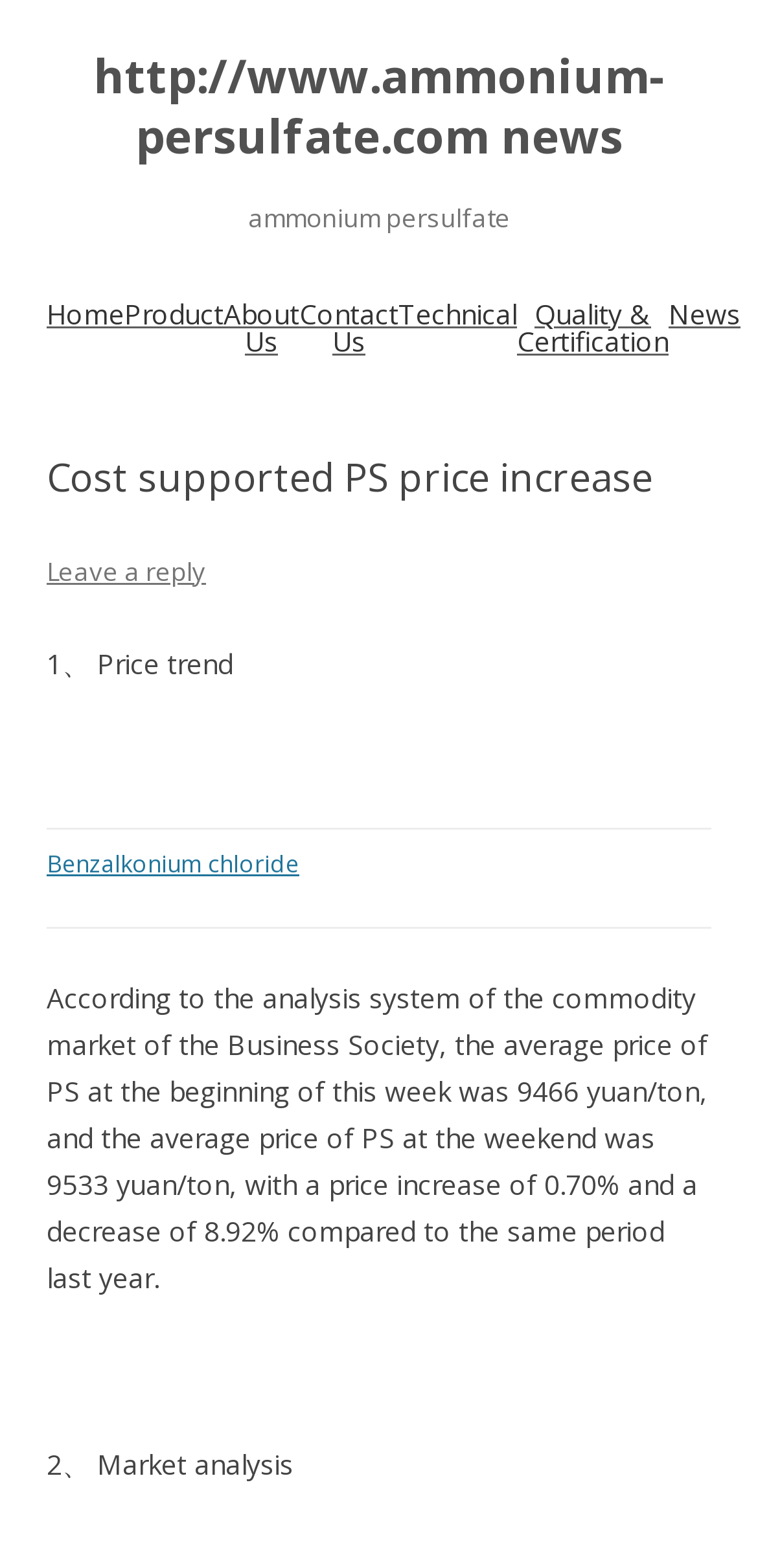Please locate the bounding box coordinates of the region I need to click to follow this instruction: "read news".

[0.882, 0.183, 0.977, 0.23]